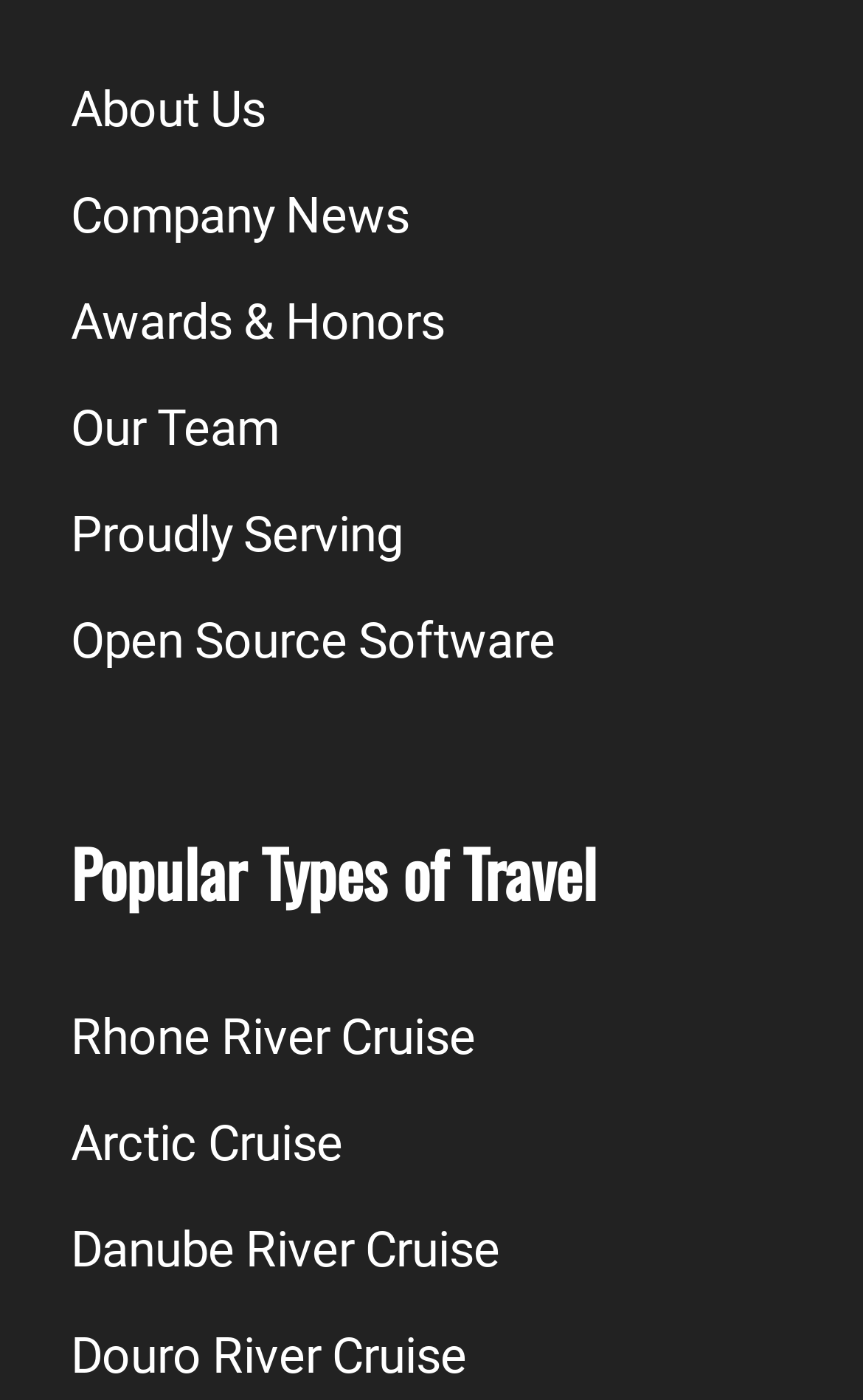Reply to the question with a single word or phrase:
How many links are related to company information?

6